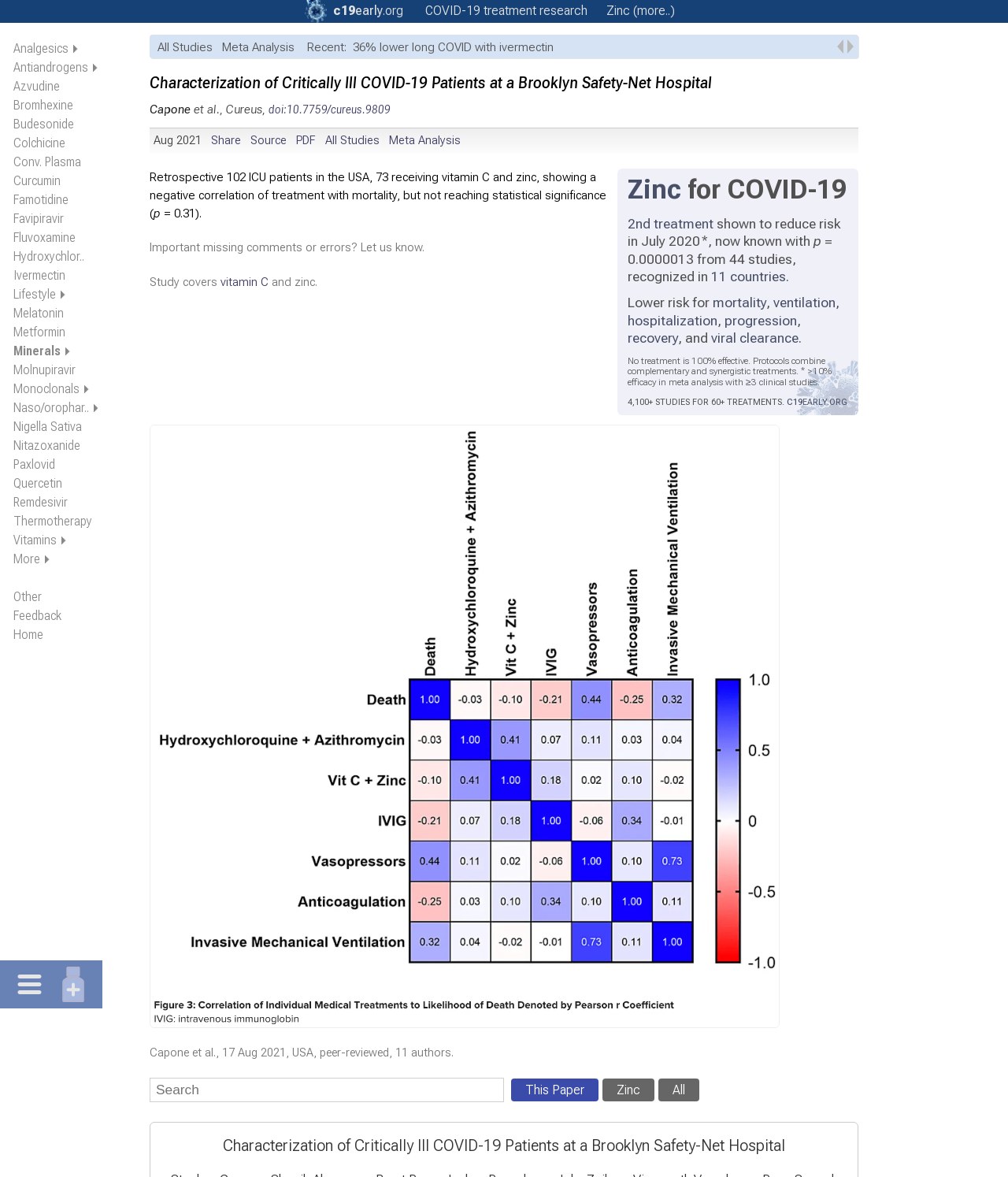What is the name of the hospital mentioned on the webpage?
Please answer the question with a detailed and comprehensive explanation.

The webpage mentions a study titled 'Characterization of Critically Ill COVID-19 Patients at a Brooklyn Safety-Net Hospital', which indicates that the hospital mentioned is a Brooklyn Safety-Net Hospital.